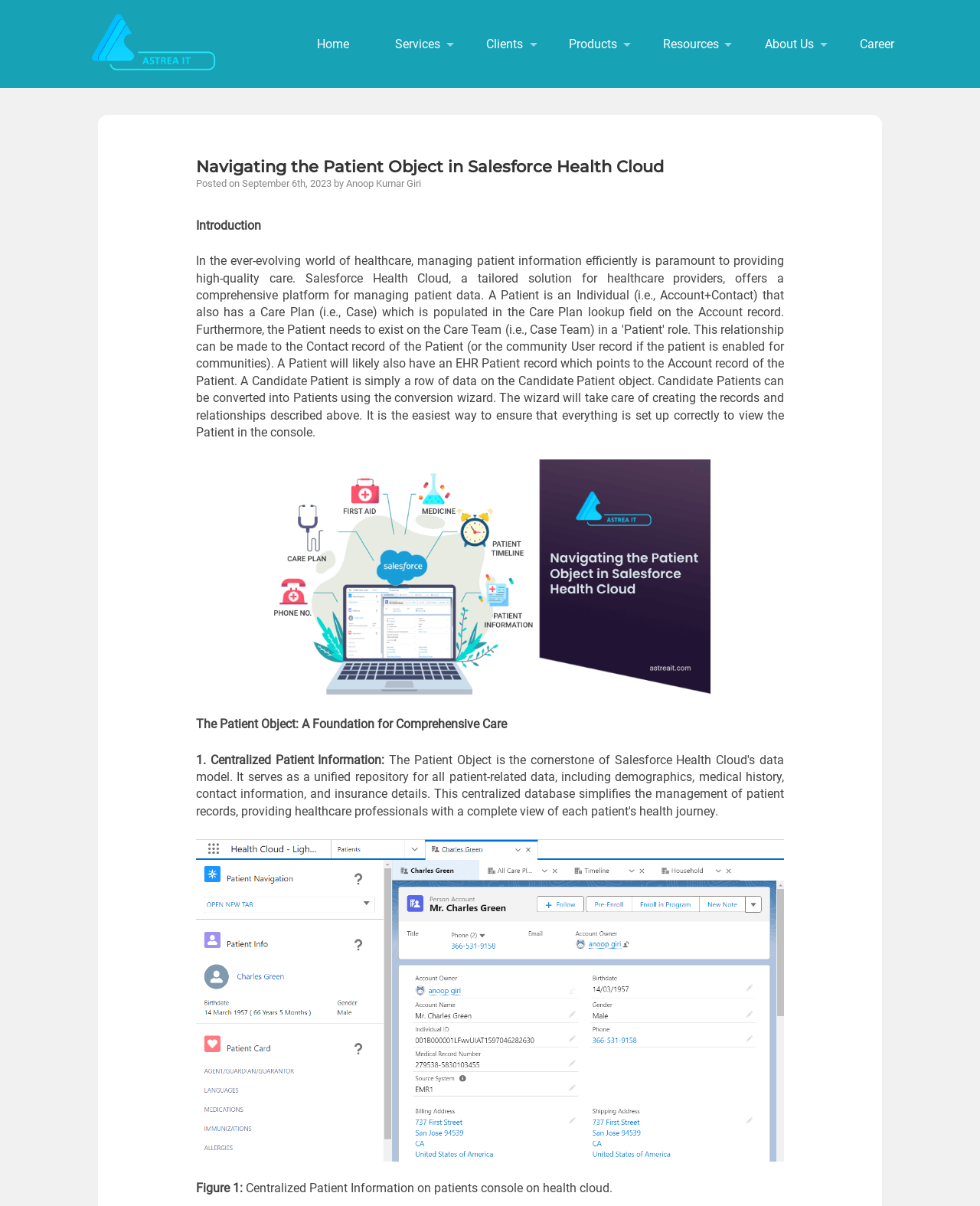What is the topic of the article?
Refer to the image and provide a thorough answer to the question.

The topic of the article can be inferred from the title of the article, which is 'Navigating the Patient Object in Salesforce Health Cloud', and the content of the article, which discusses the Patient Object in Salesforce Health Cloud.